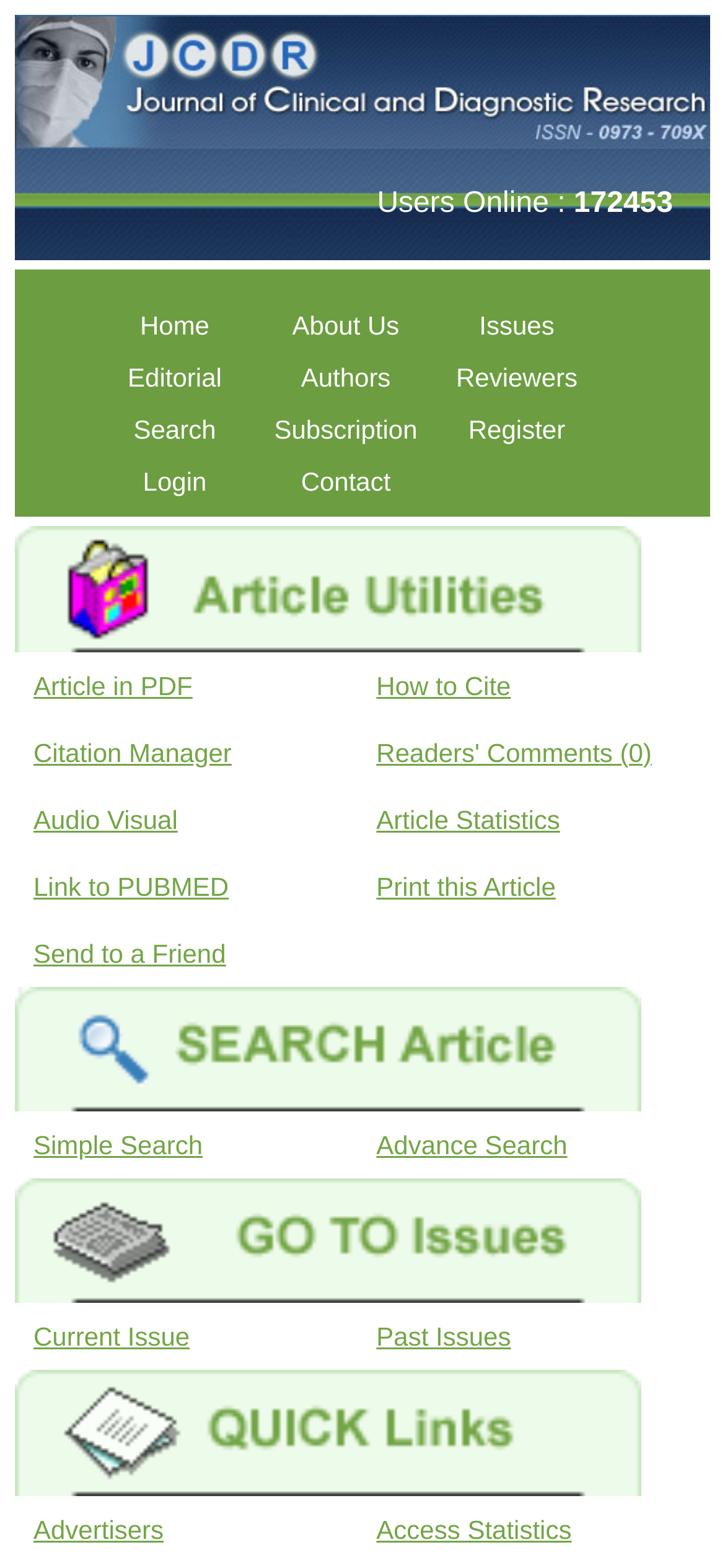How many users are online?
Look at the screenshot and respond with one word or a short phrase.

172453